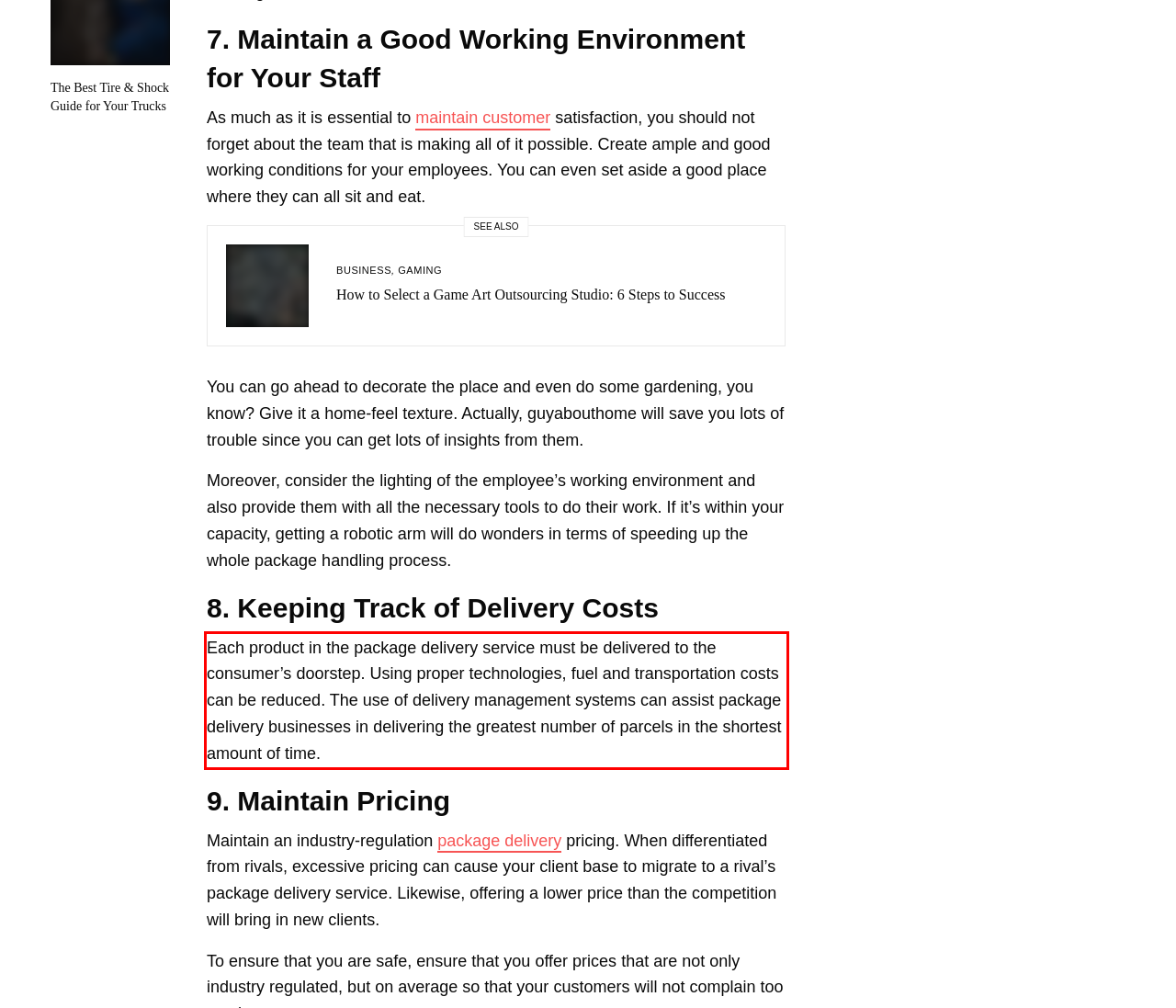Extract and provide the text found inside the red rectangle in the screenshot of the webpage.

Each product in the package delivery service must be delivered to the consumer’s doorstep. Using proper technologies, fuel and transportation costs can be reduced. The use of delivery management systems can assist package delivery businesses in delivering the greatest number of parcels in the shortest amount of time.